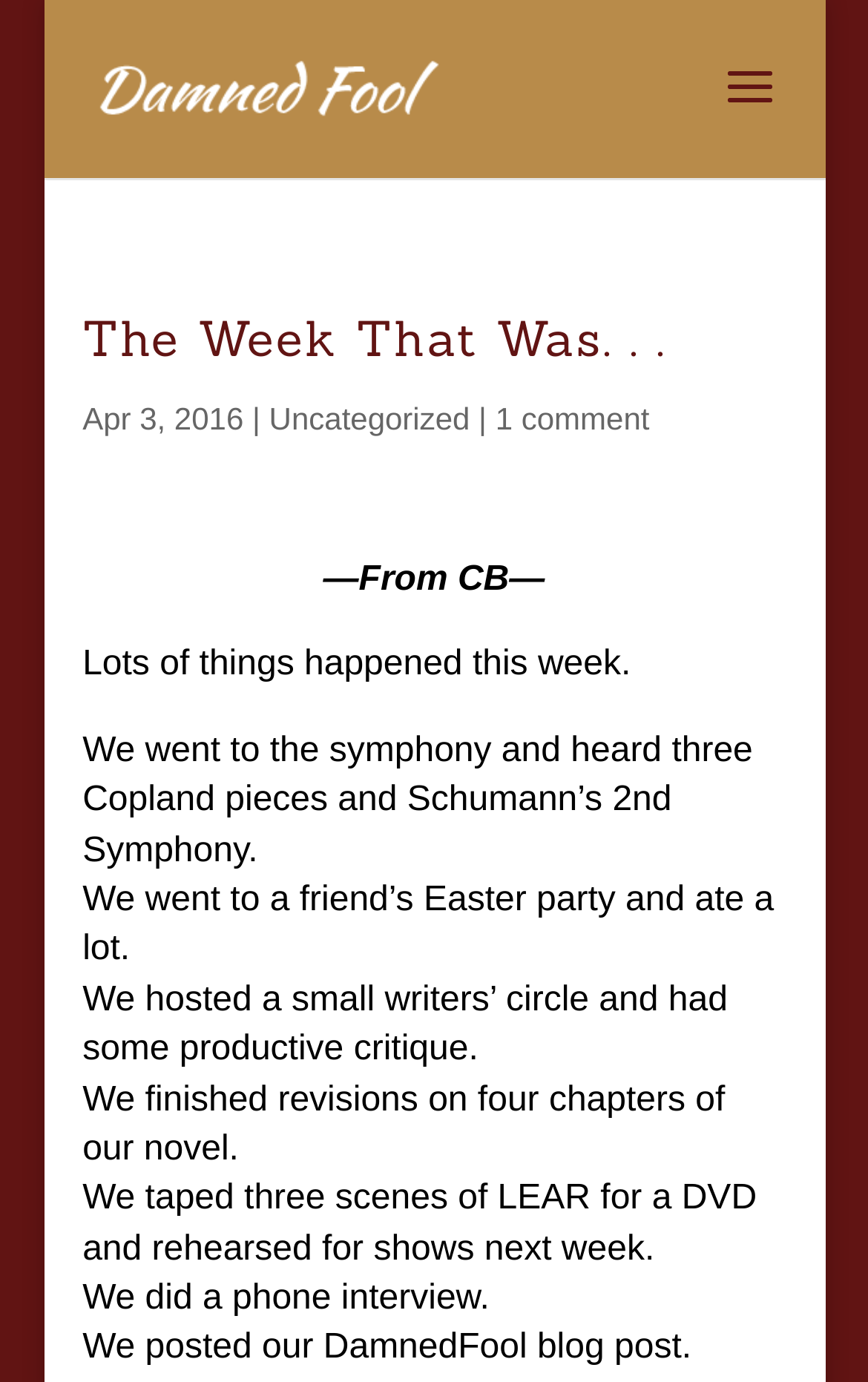Describe the webpage in detail, including text, images, and layout.

The webpage appears to be a blog post titled "The Week That Was..." from the blog "Damned Fool". At the top left, there is a link to the blog's homepage, accompanied by an image with the same name. Below this, there is a heading with the title of the post, followed by the date "Apr 3, 2016" and a category label "Uncategorized". 

To the right of the category label, there is a link indicating that there is "1 comment" on the post. Below the title, there is a series of paragraphs describing the events of the week. The first paragraph starts with "—From CB—" and summarizes the various activities that took place, including attending a symphony, an Easter party, a writers' circle, and working on a novel. 

The subsequent paragraphs provide more details about each of these activities, including rehearsing for shows, doing a phone interview, and posting a blog entry. The text is arranged in a single column, with each paragraph flowing into the next without any clear separation. Overall, the webpage appears to be a personal blog post reflecting on the events of the week.